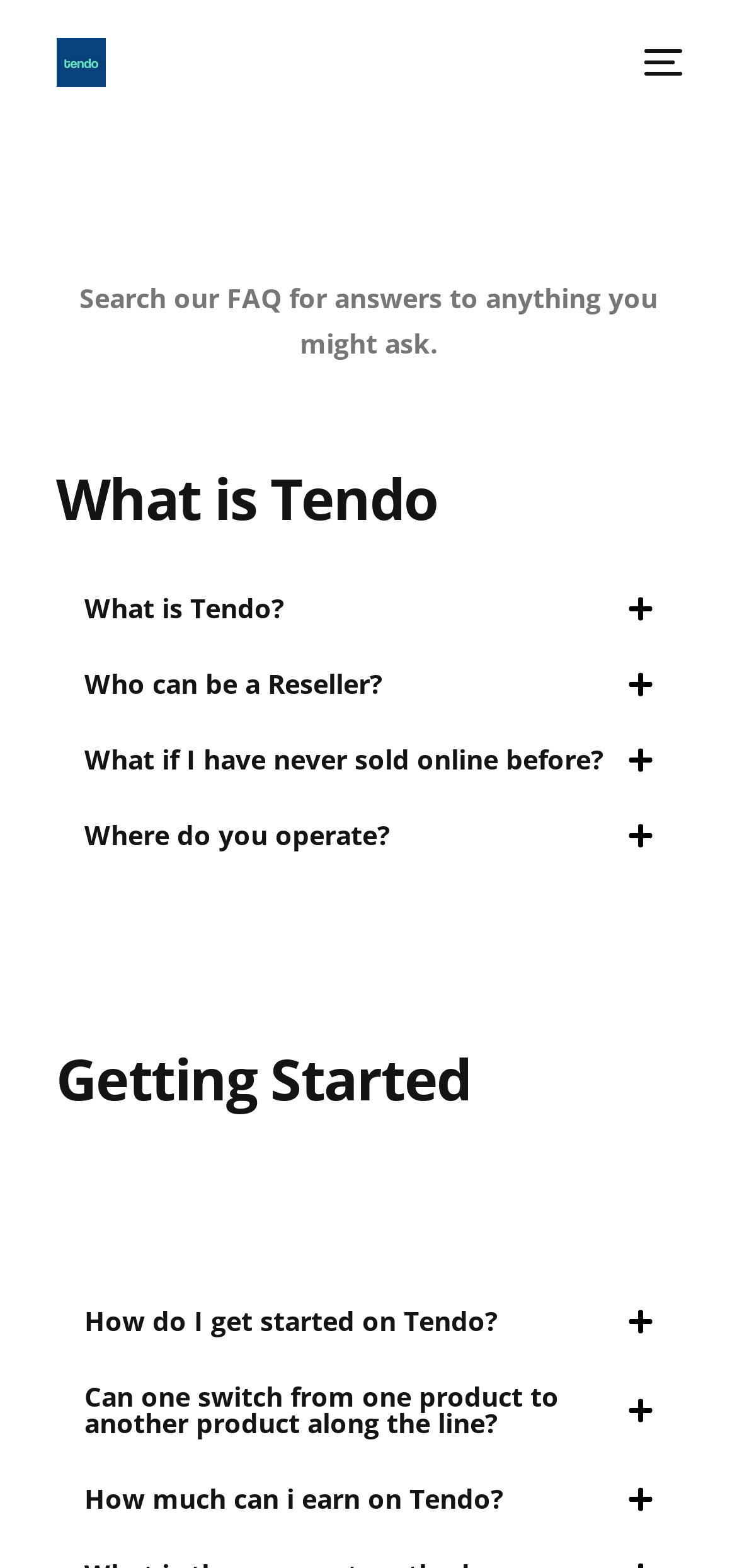Respond with a single word or phrase to the following question:
What is the main topic of the webpage?

Tendo FAQs